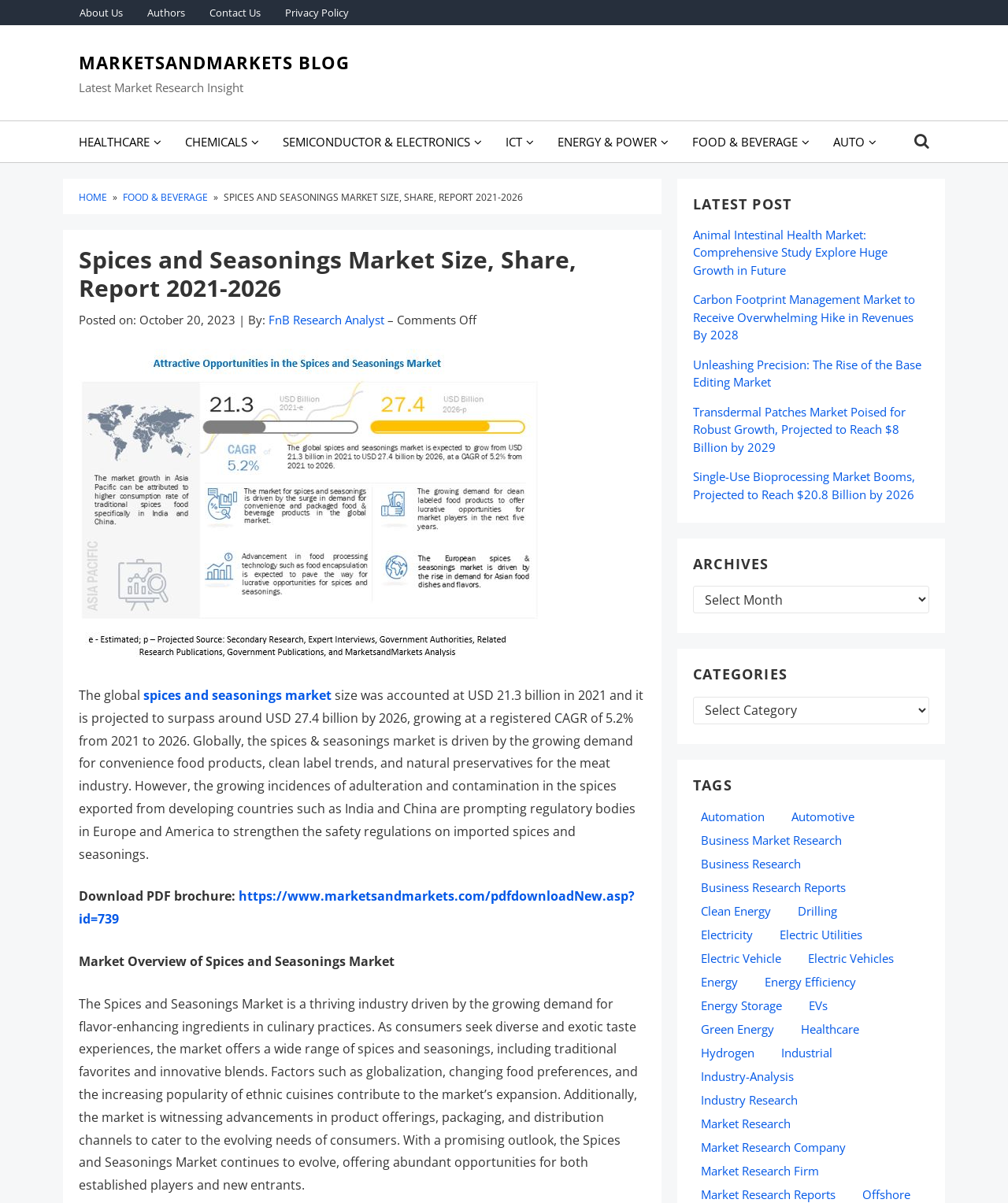Bounding box coordinates should be provided in the format (top-left x, top-left y, bottom-right x, bottom-right y) with all values between 0 and 1. Identify the bounding box for this UI element: Market Research Company

[0.688, 0.946, 0.847, 0.962]